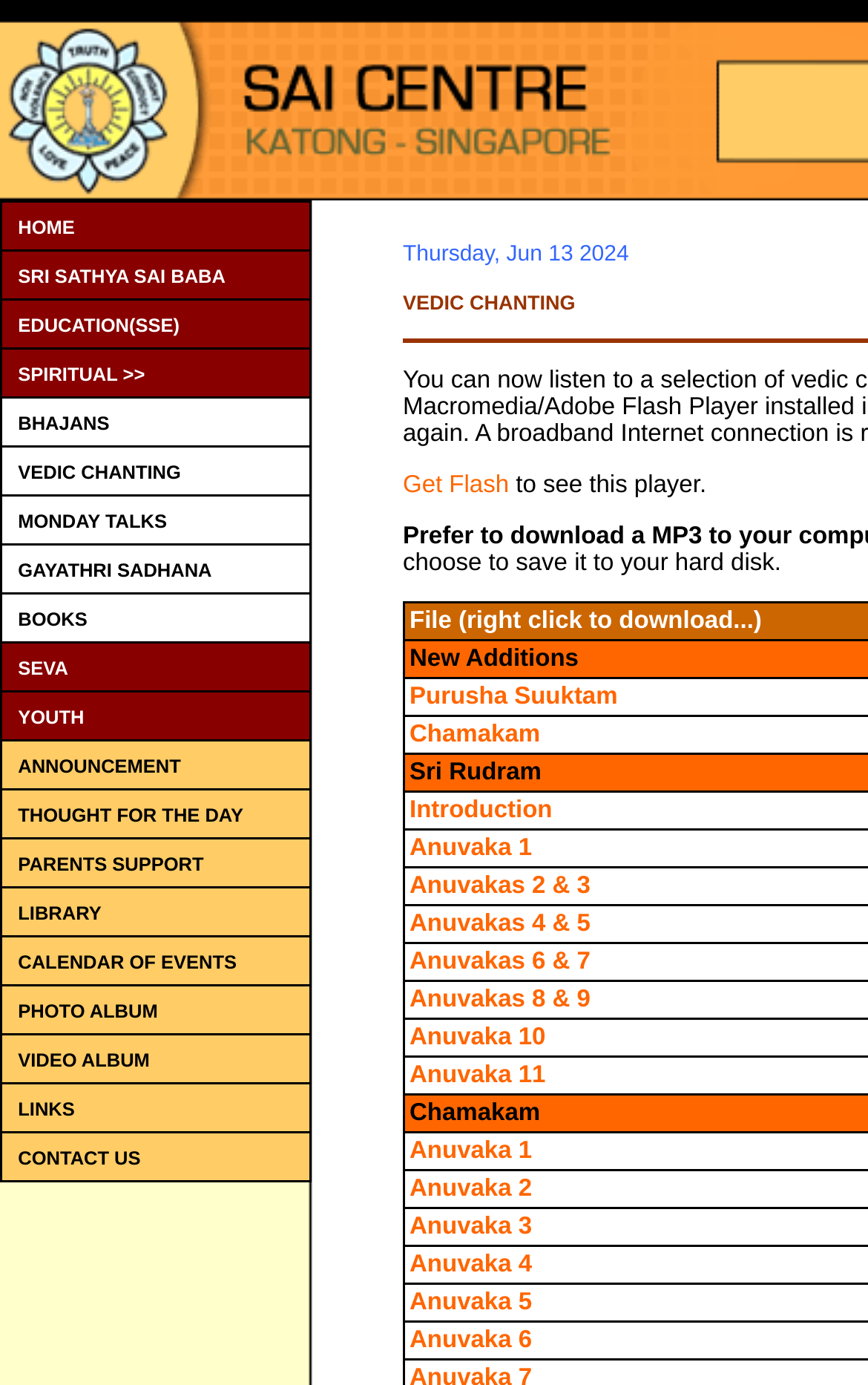Please answer the following query using a single word or phrase: 
What is the first link in the table?

HOME